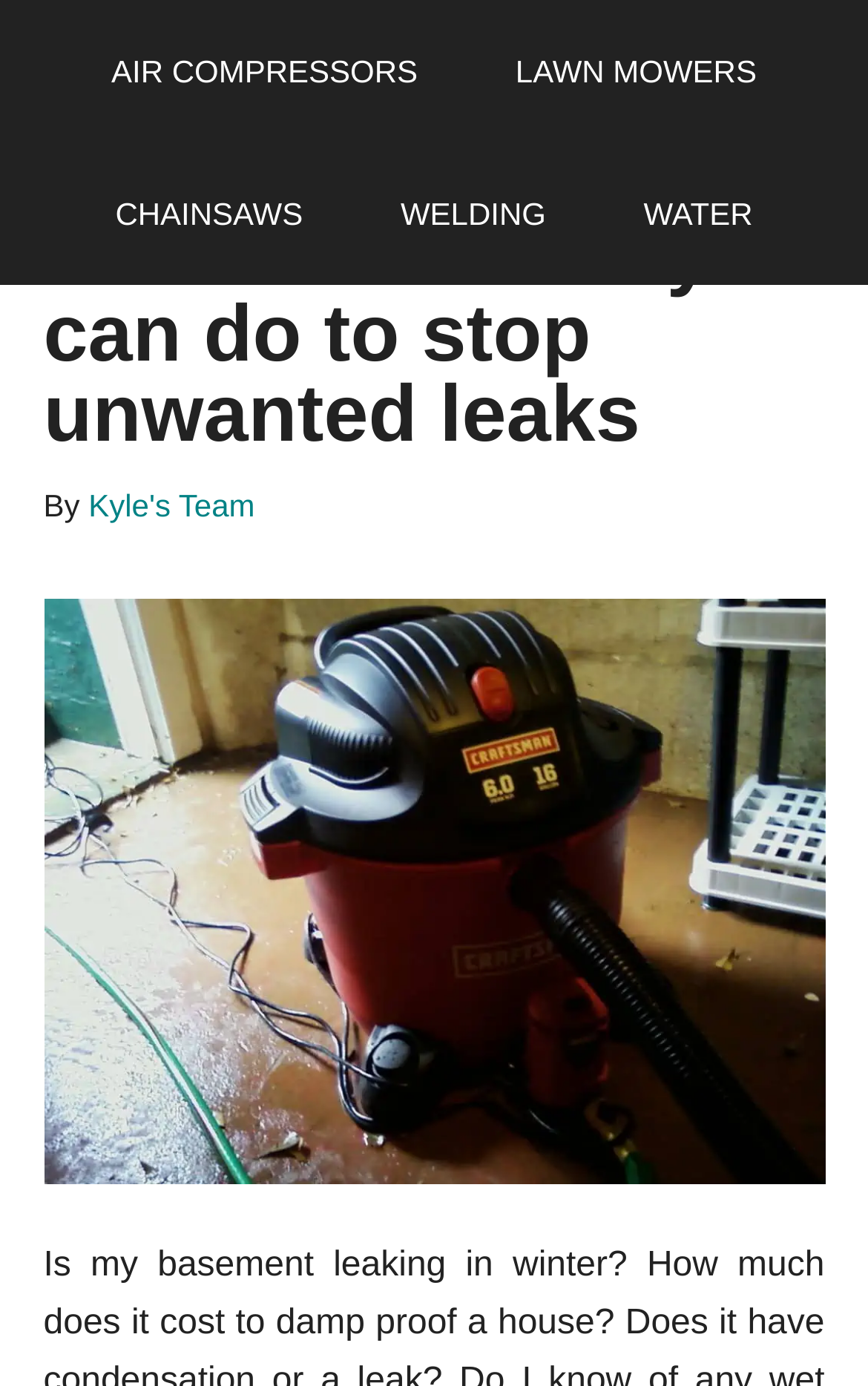Please determine the primary heading and provide its text.

Wet basement solutions: What you can do to stop unwanted leaks